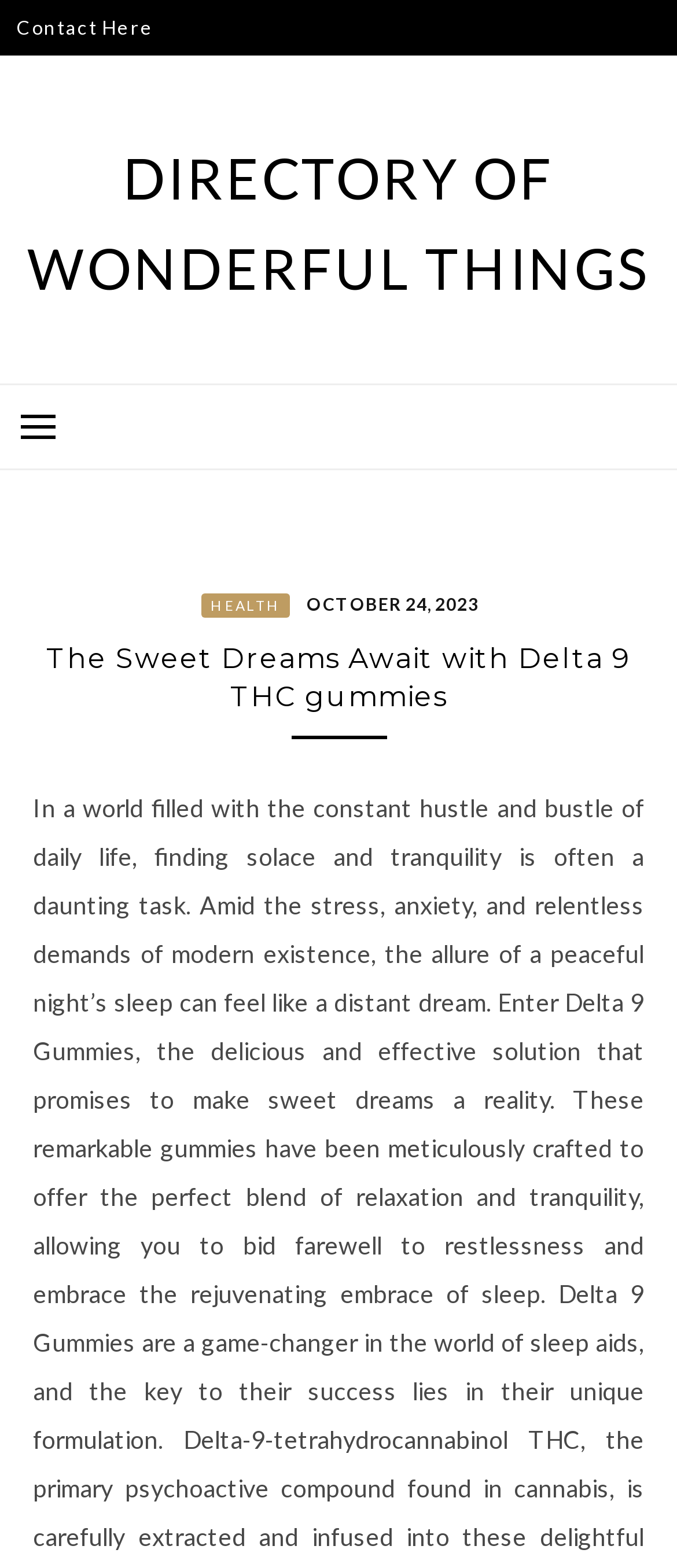Analyze the image and answer the question with as much detail as possible: 
What is the category of the latest article?

By looking at the webpage, I can see a header section with links to different categories. The latest article is dated October 24, 2023, and it is categorized under 'HEALTH', which is a link in the header section.